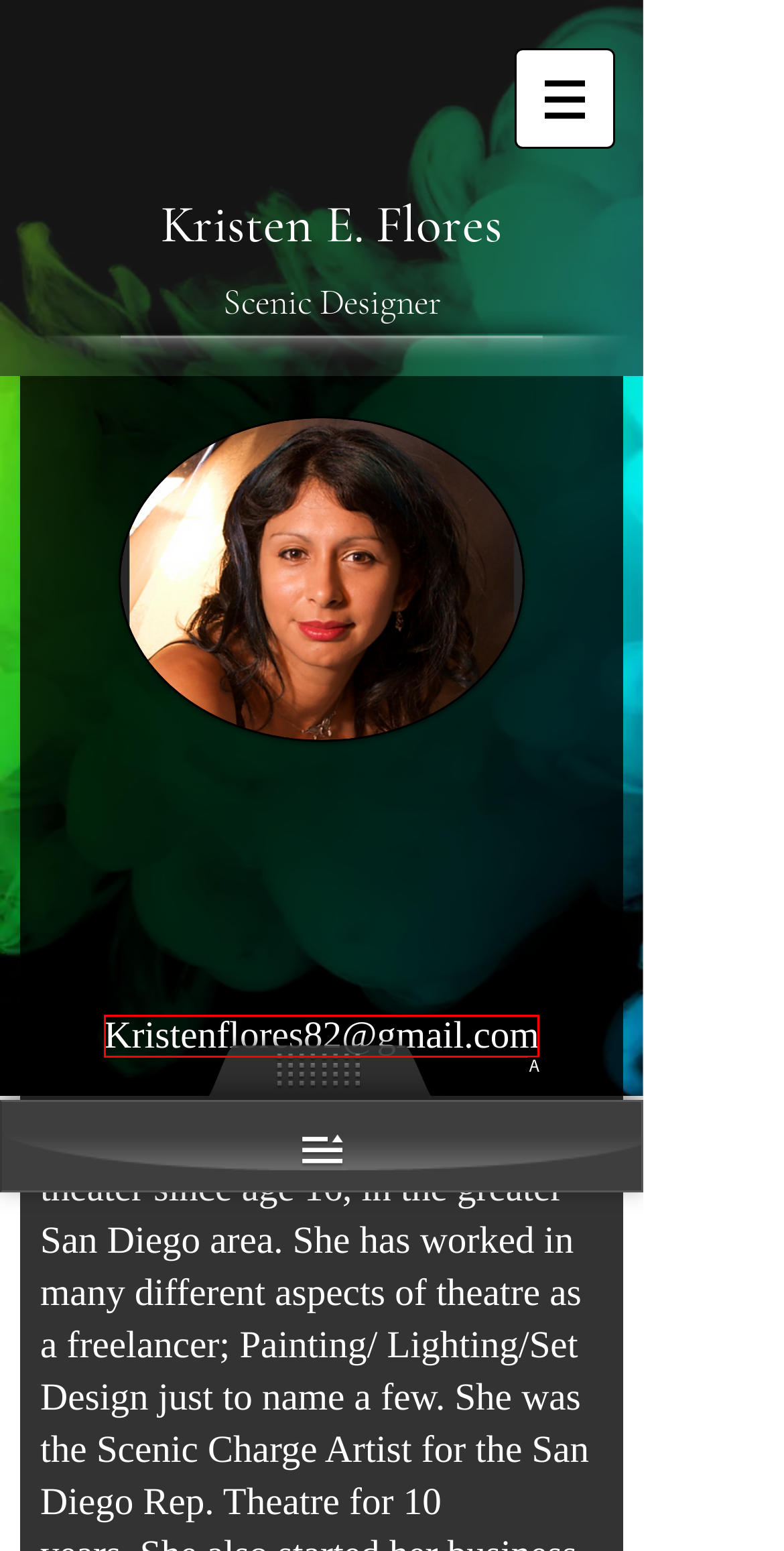Match the option to the description: Kristenflores82@gmail.com
State the letter of the correct option from the available choices.

A